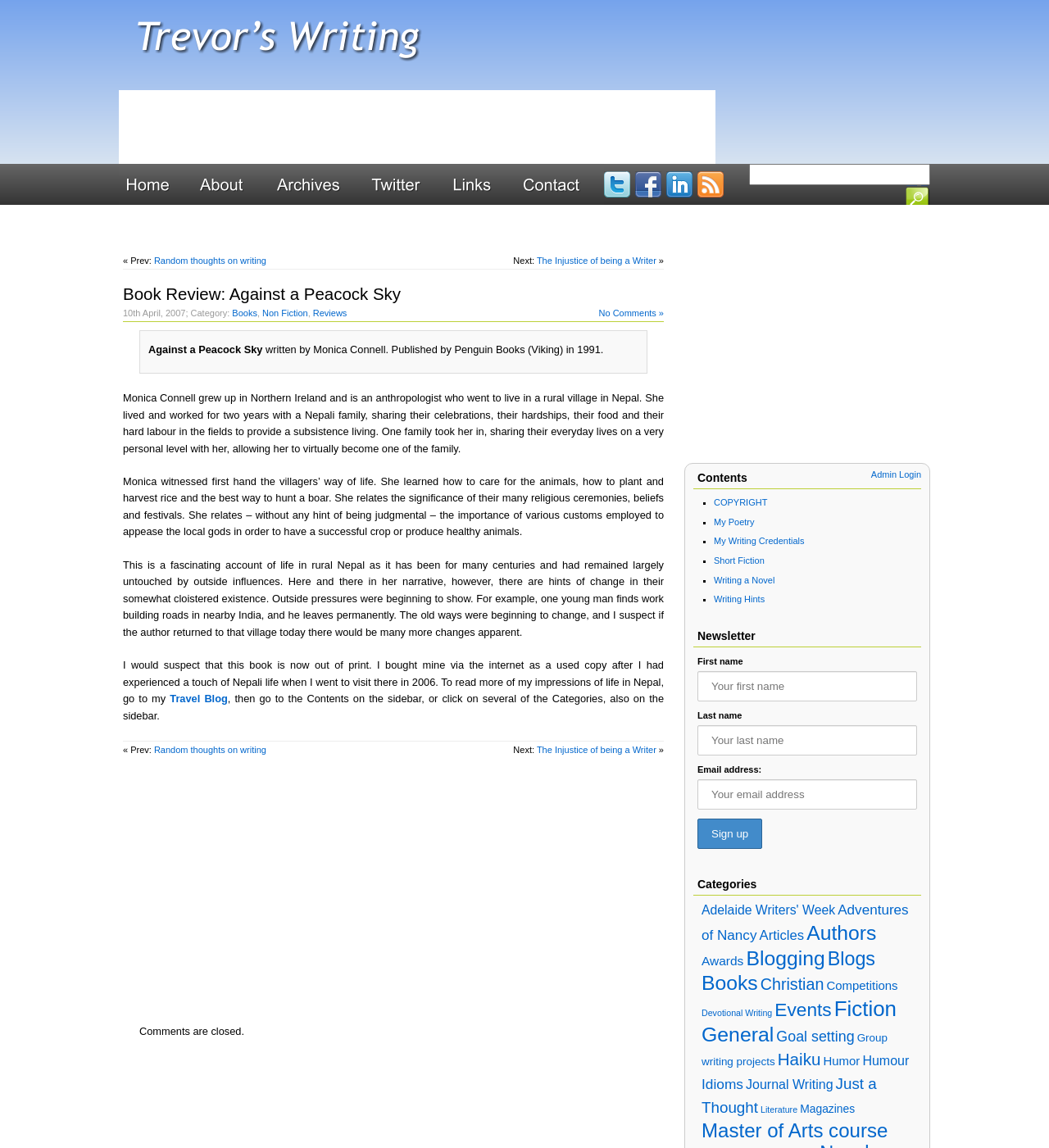Please determine the bounding box coordinates of the area that needs to be clicked to complete this task: 'Subscribe to the newsletter'. The coordinates must be four float numbers between 0 and 1, formatted as [left, top, right, bottom].

[0.665, 0.713, 0.727, 0.74]